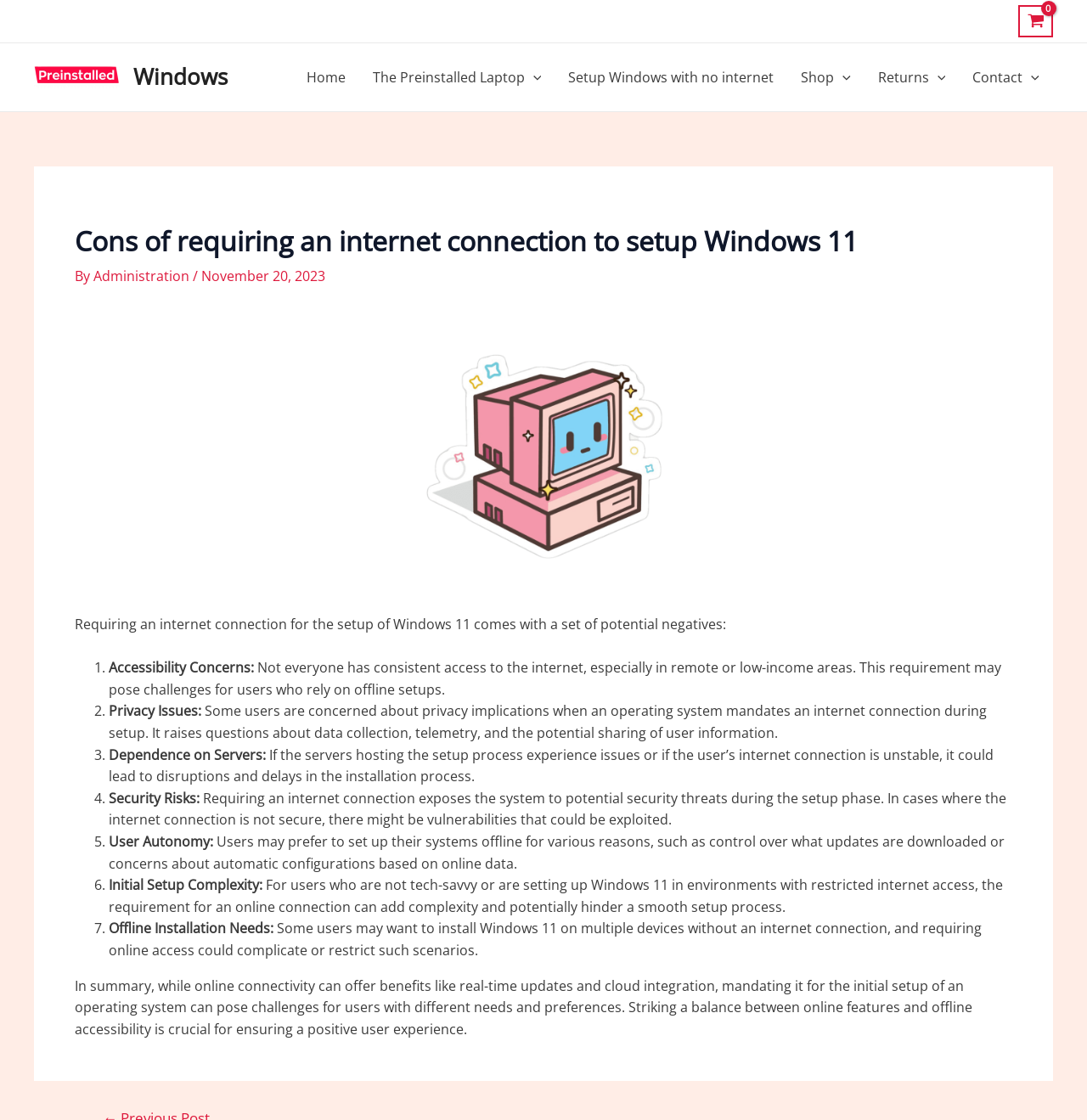Please determine the headline of the webpage and provide its content.

Cons of requiring an internet connection to setup Windows 11